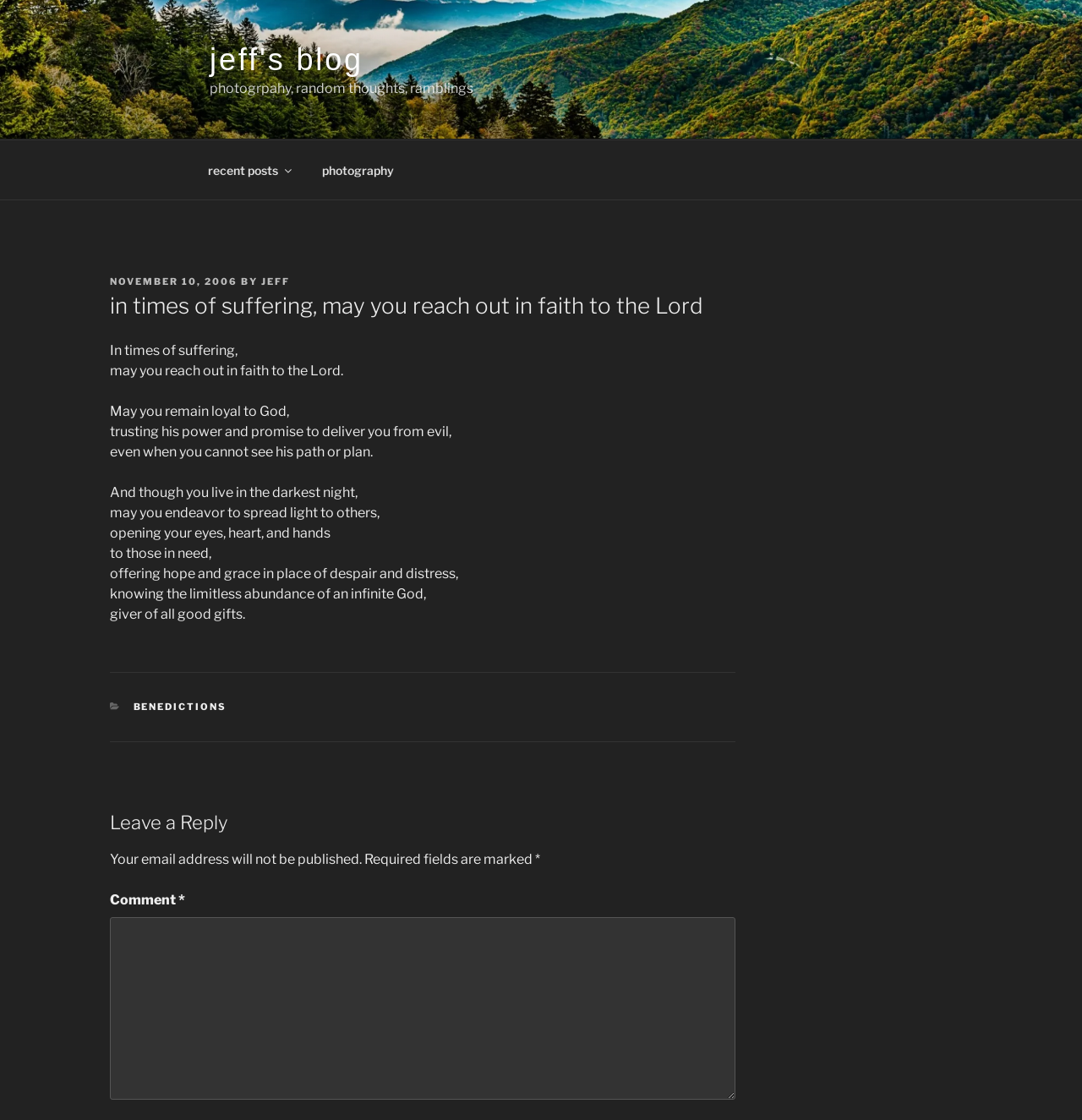What is required to leave a reply?
Based on the image, please offer an in-depth response to the question.

The section 'Leave a Reply' contains a textbox labeled 'Comment *' which is required, and a note that says 'Your email address will not be published.' This suggests that to leave a reply, one needs to provide an email address and a comment.